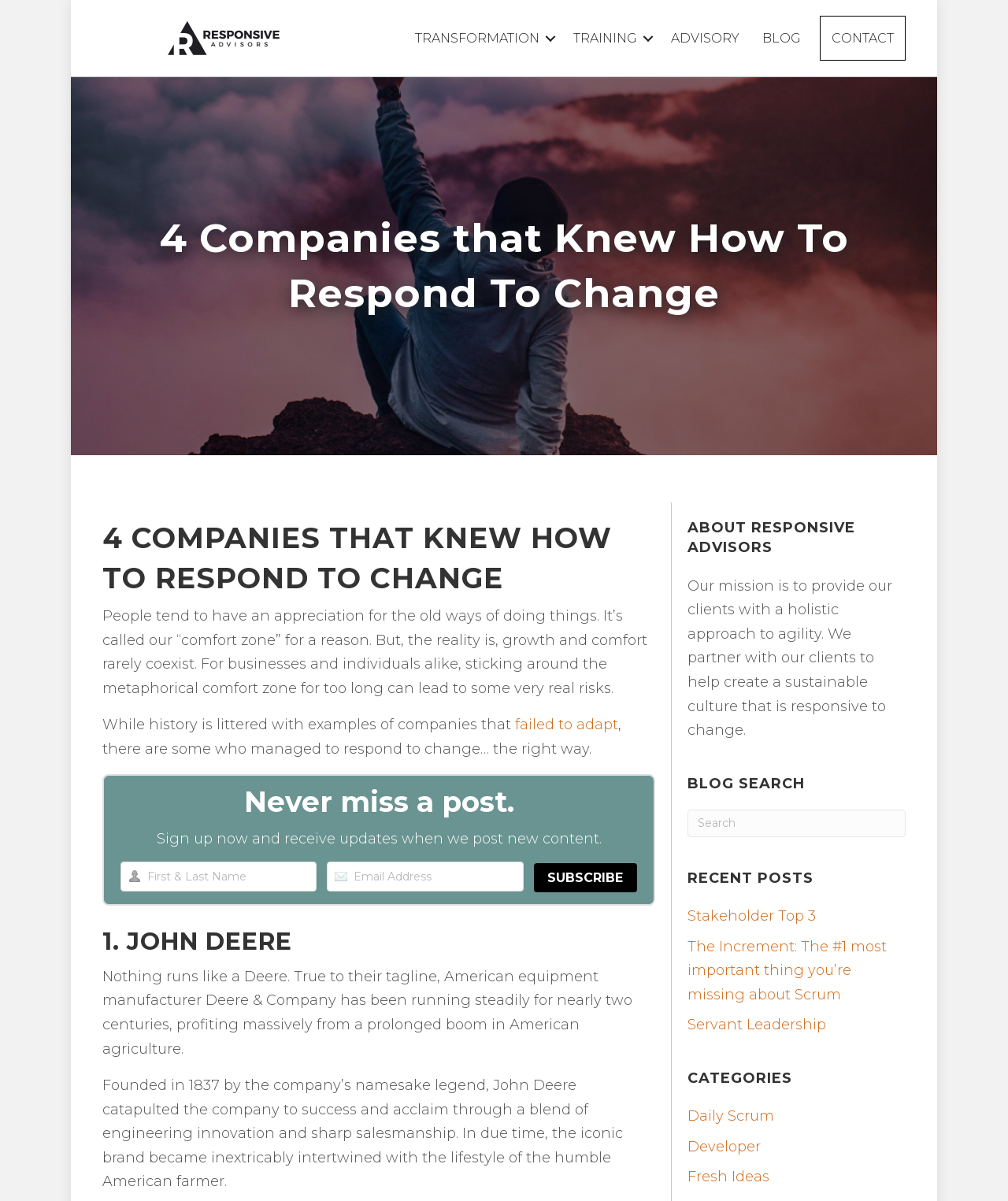Find the bounding box coordinates of the element to click in order to complete the given instruction: "Subscribe to the newsletter."

[0.529, 0.718, 0.632, 0.743]